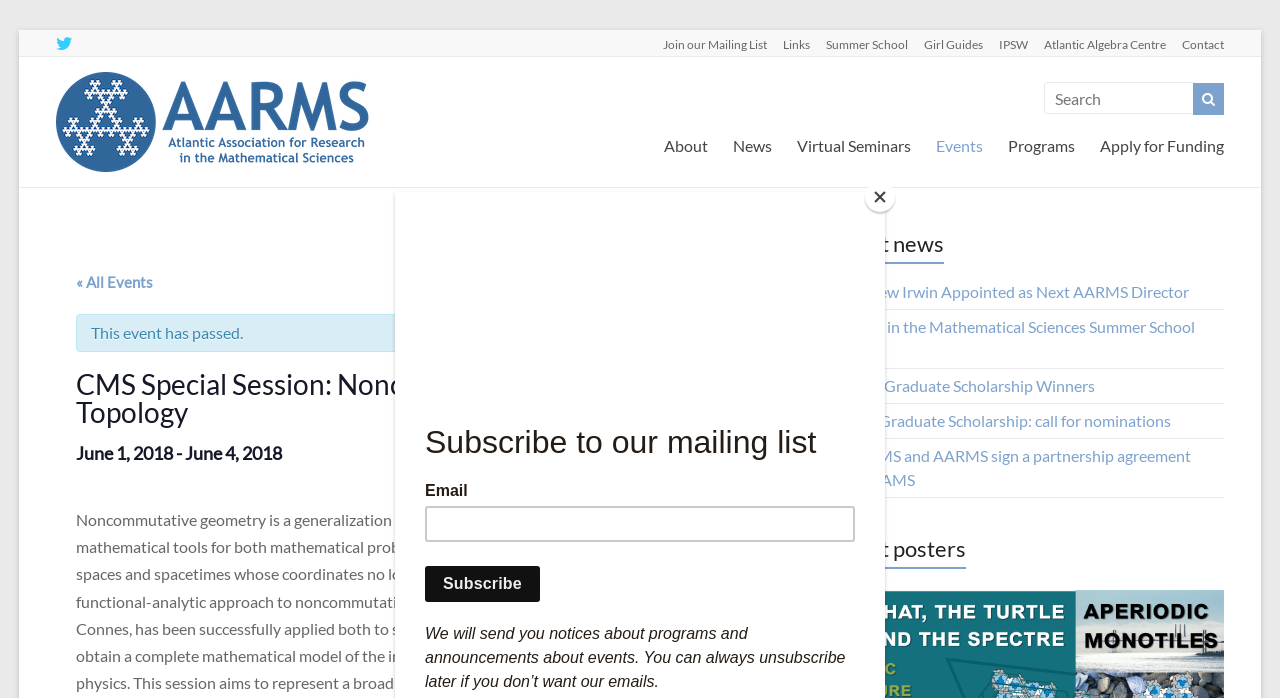Find the bounding box coordinates of the element to click in order to complete the given instruction: "Read about the event."

[0.06, 0.53, 0.59, 0.61]